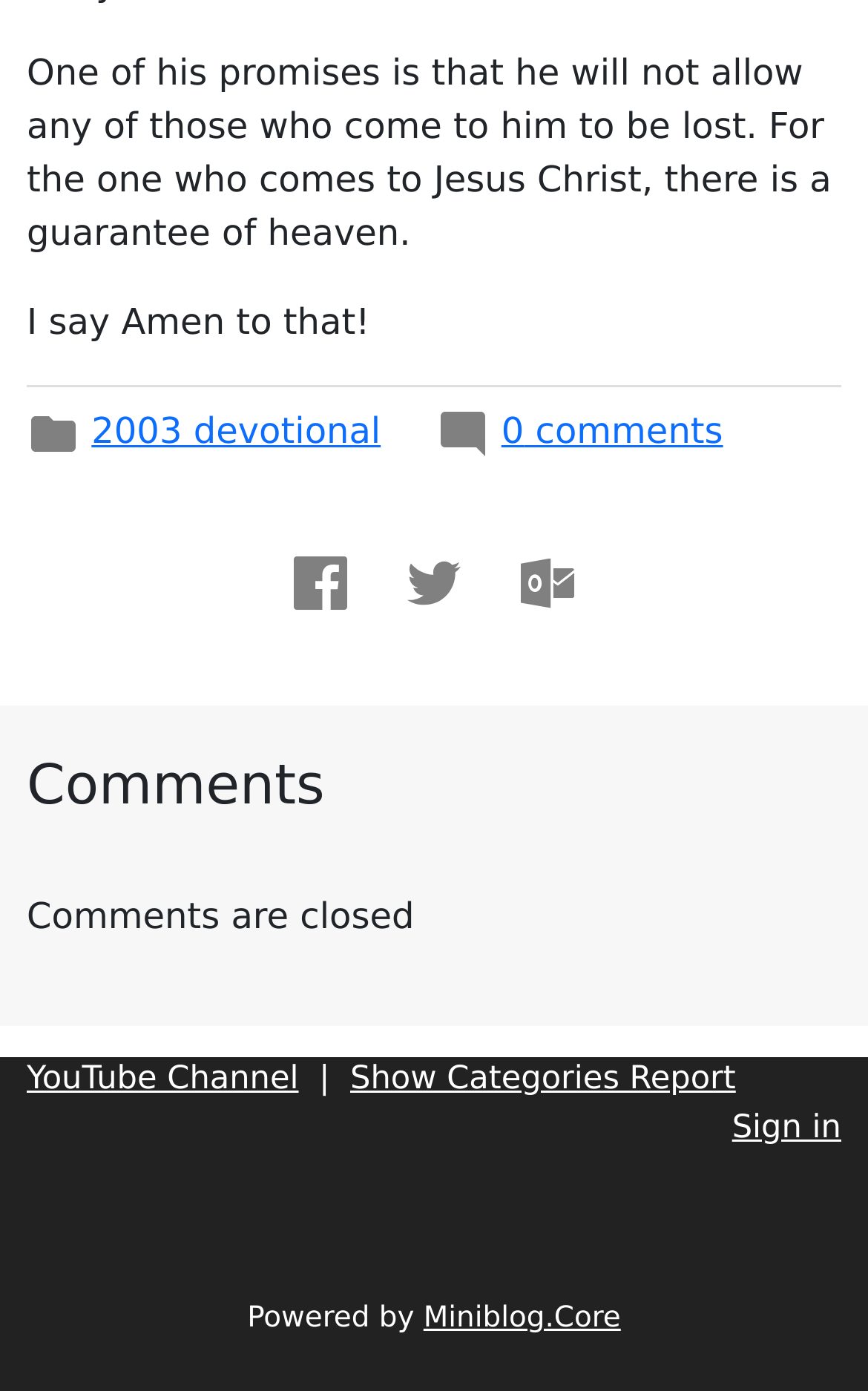Respond with a single word or phrase to the following question:
What is the purpose of the links at the bottom?

To navigate or share